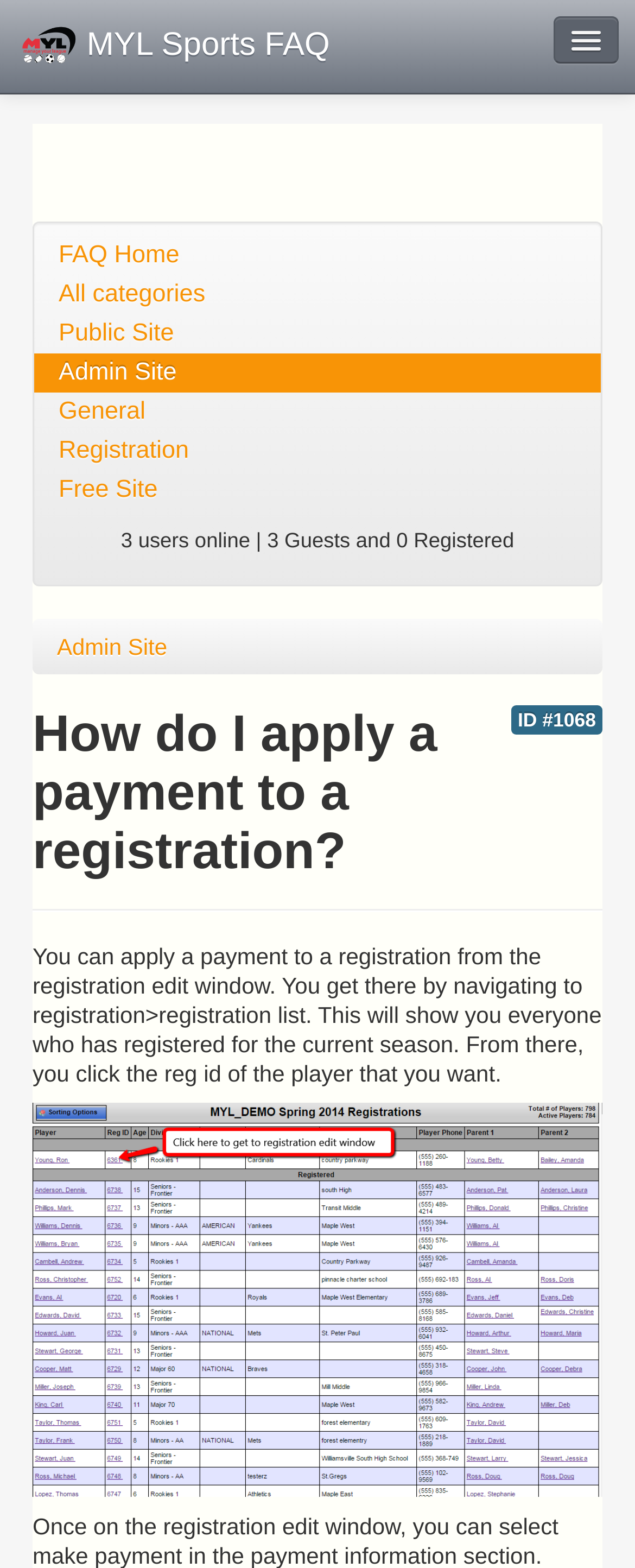What is the current season?
Refer to the image and give a detailed answer to the query.

I read the static text element [107] which mentions 'the current season', but it does not specify what the current season is. The webpage does not provide this information.